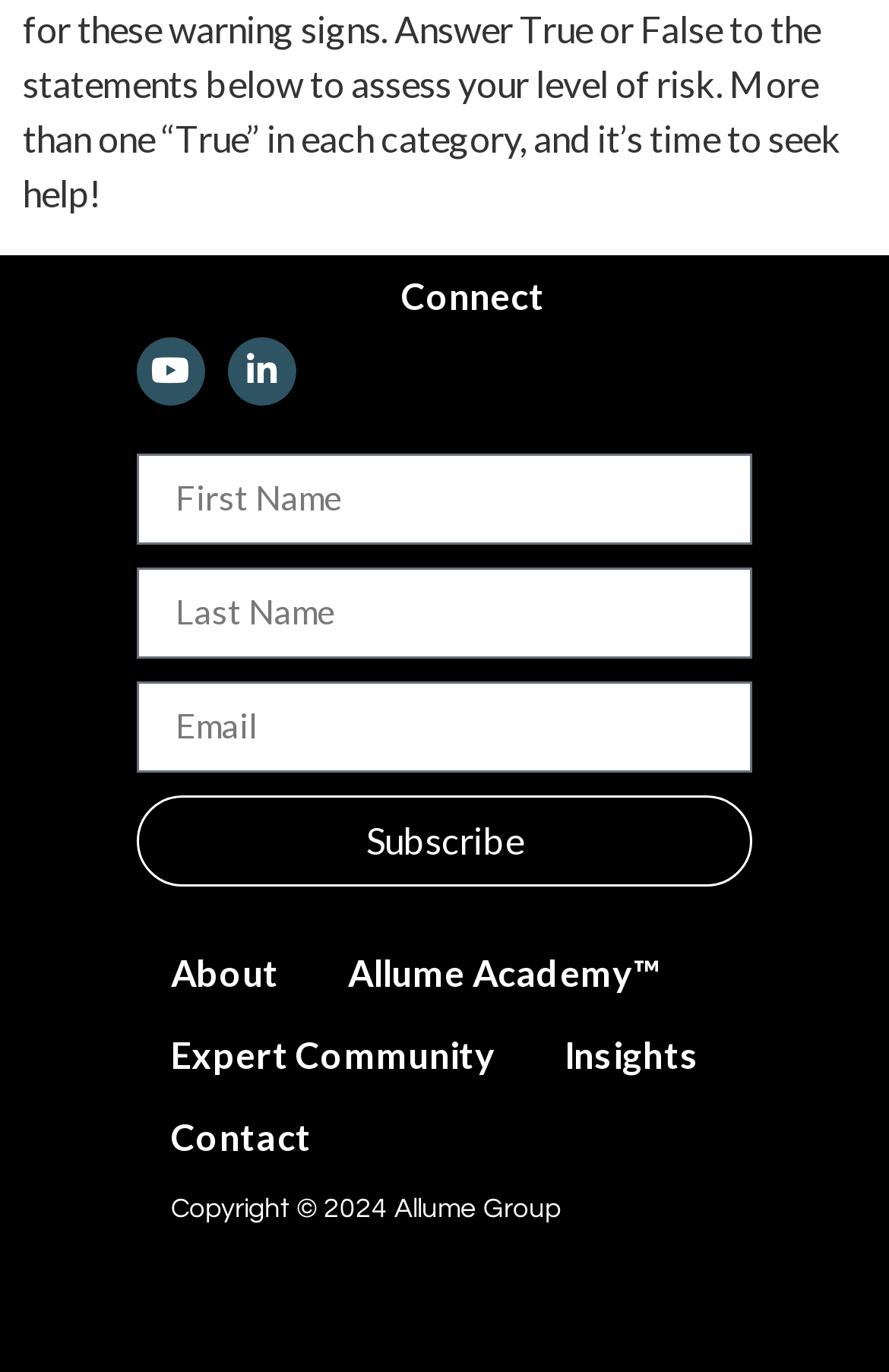What is the last link on the webpage?
Using the visual information, answer the question in a single word or phrase.

Contact